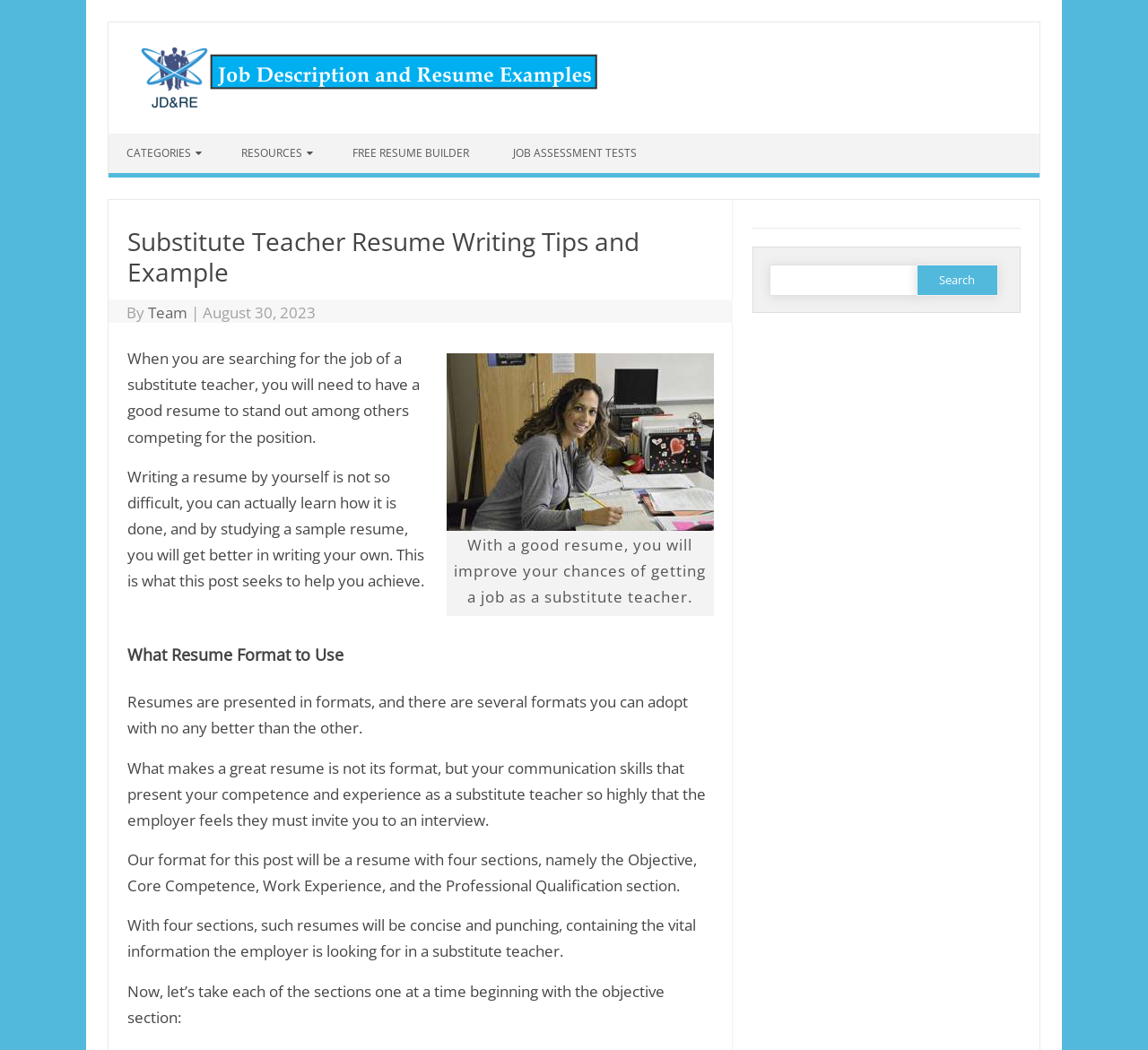Give a one-word or phrase response to the following question: What is the recommended resume format?

Four sections